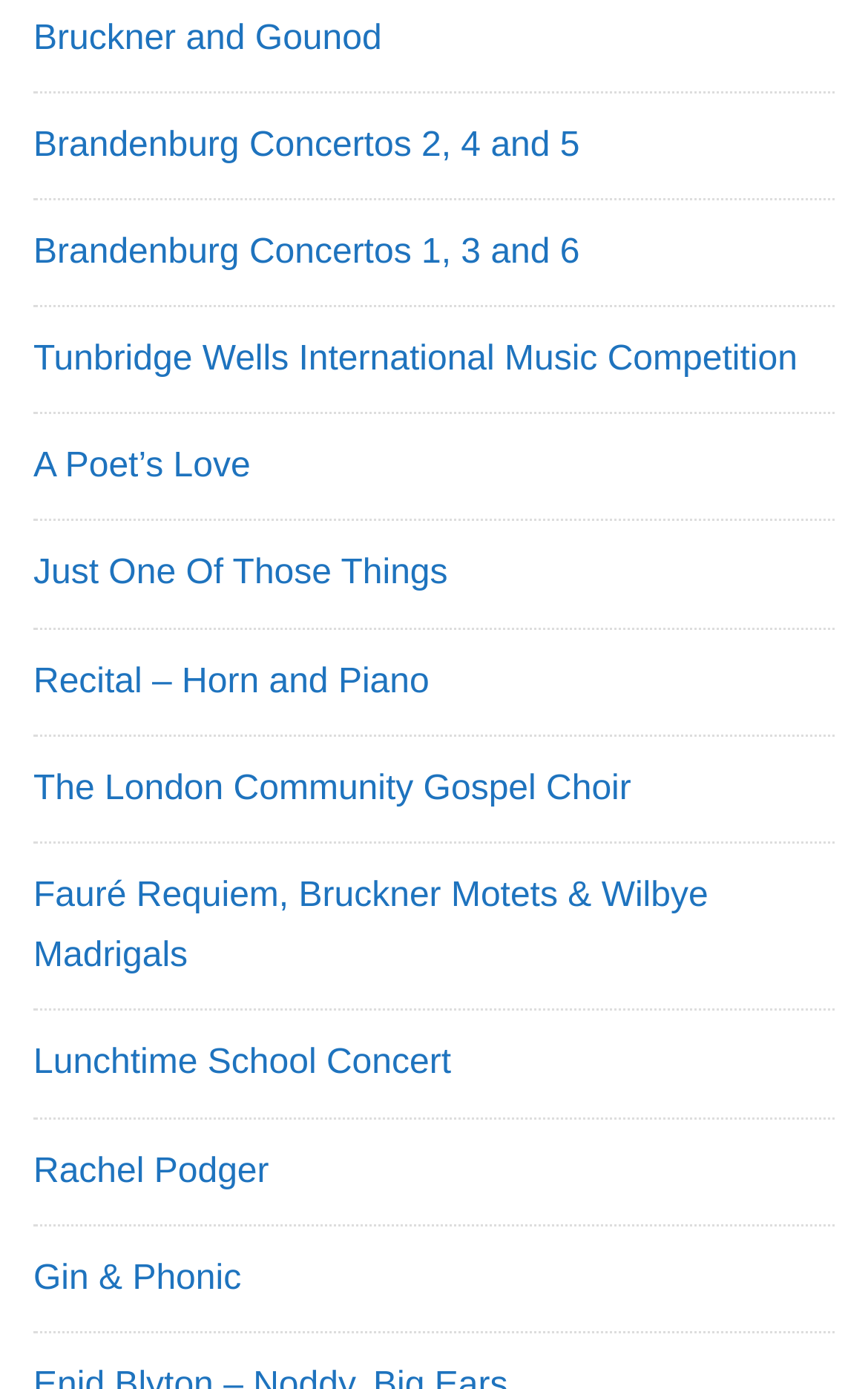Analyze the image and deliver a detailed answer to the question: What type of music is featured in the last link?

Based on the title 'Gin & Phonic', I can infer that the last link might feature jazz music, as the title suggests a playful and lively atmosphere, which is often associated with jazz music.